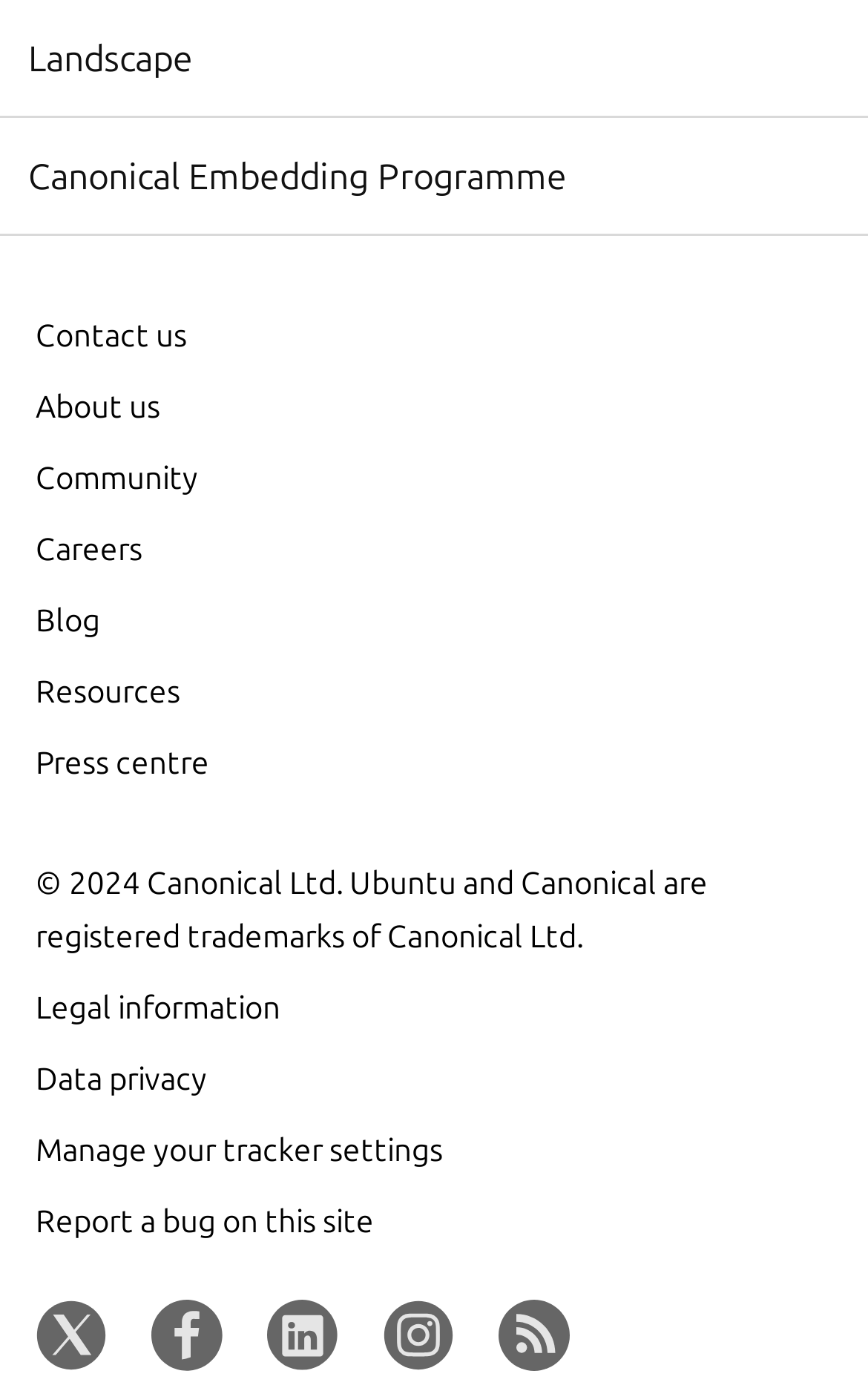What is the copyright year of Canonical Ltd?
Using the information presented in the image, please offer a detailed response to the question.

I found the copyright information at the bottom of the webpage, which states '© 2024 Canonical Ltd.'.